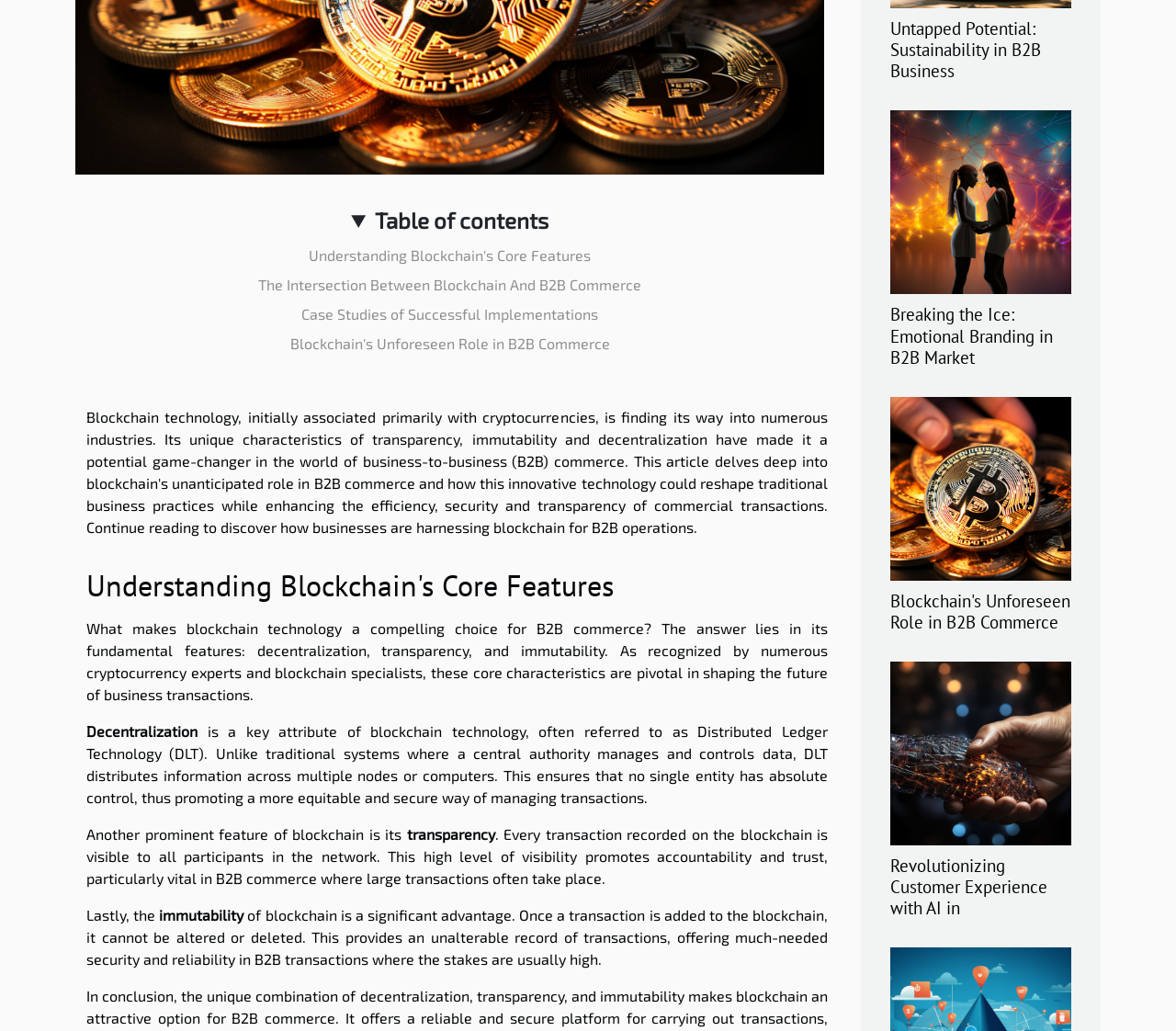Identify the bounding box for the UI element described as: "March 2023". The coordinates should be four float numbers between 0 and 1, i.e., [left, top, right, bottom].

None